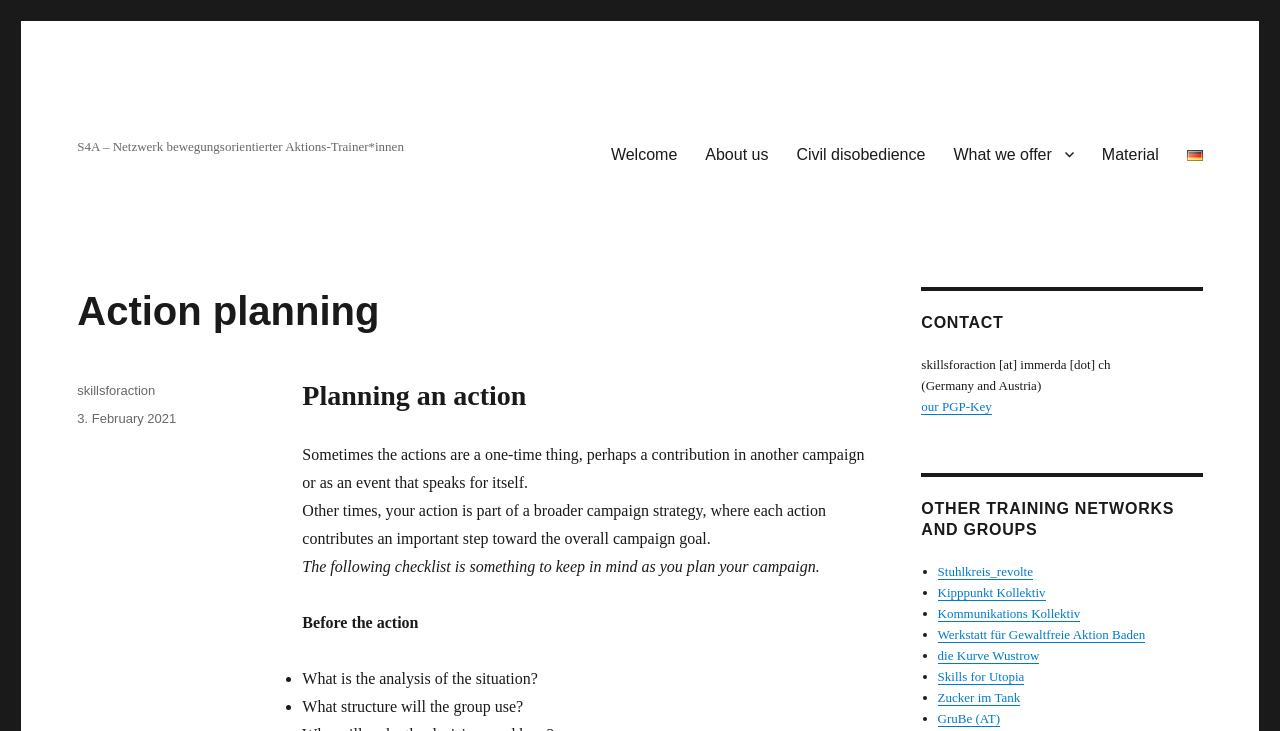Please provide the bounding box coordinates in the format (top-left x, top-left y, bottom-right x, bottom-right y). Remember, all values are floating point numbers between 0 and 1. What is the bounding box coordinate of the region described as: Material

[0.85, 0.182, 0.916, 0.239]